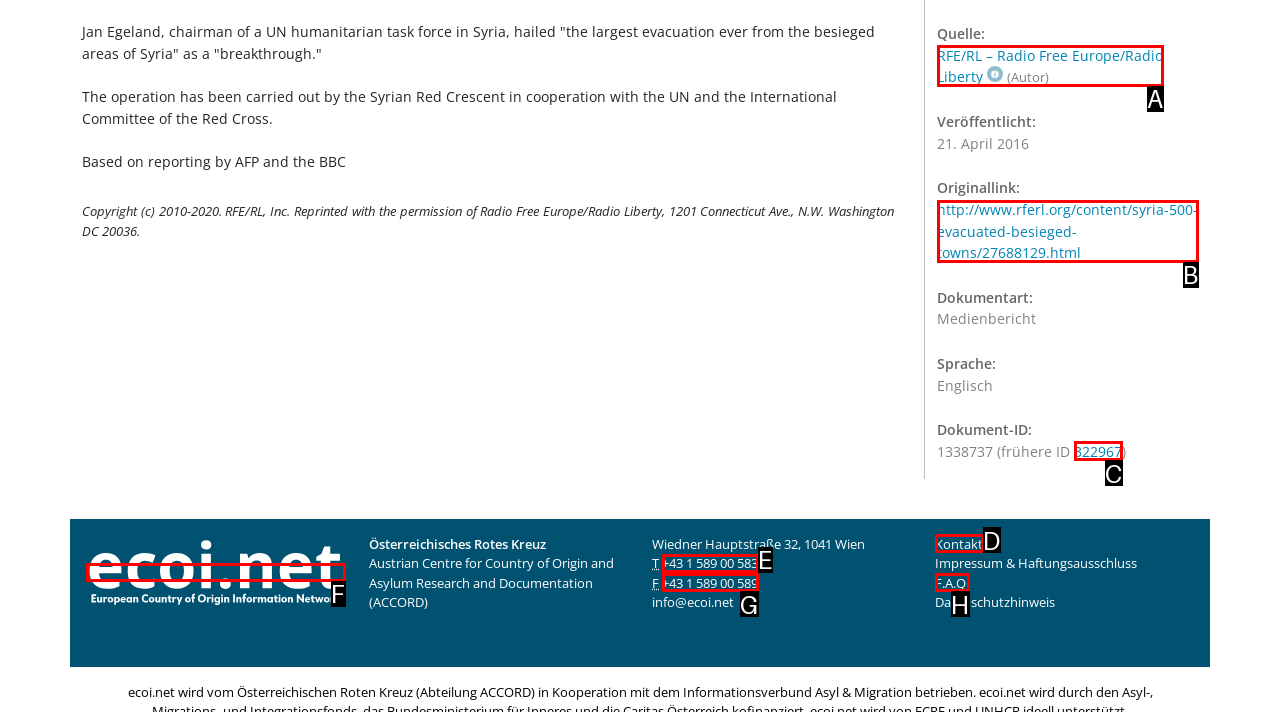Find the option that fits the given description: +43 1 589 00 589
Answer with the letter representing the correct choice directly.

G